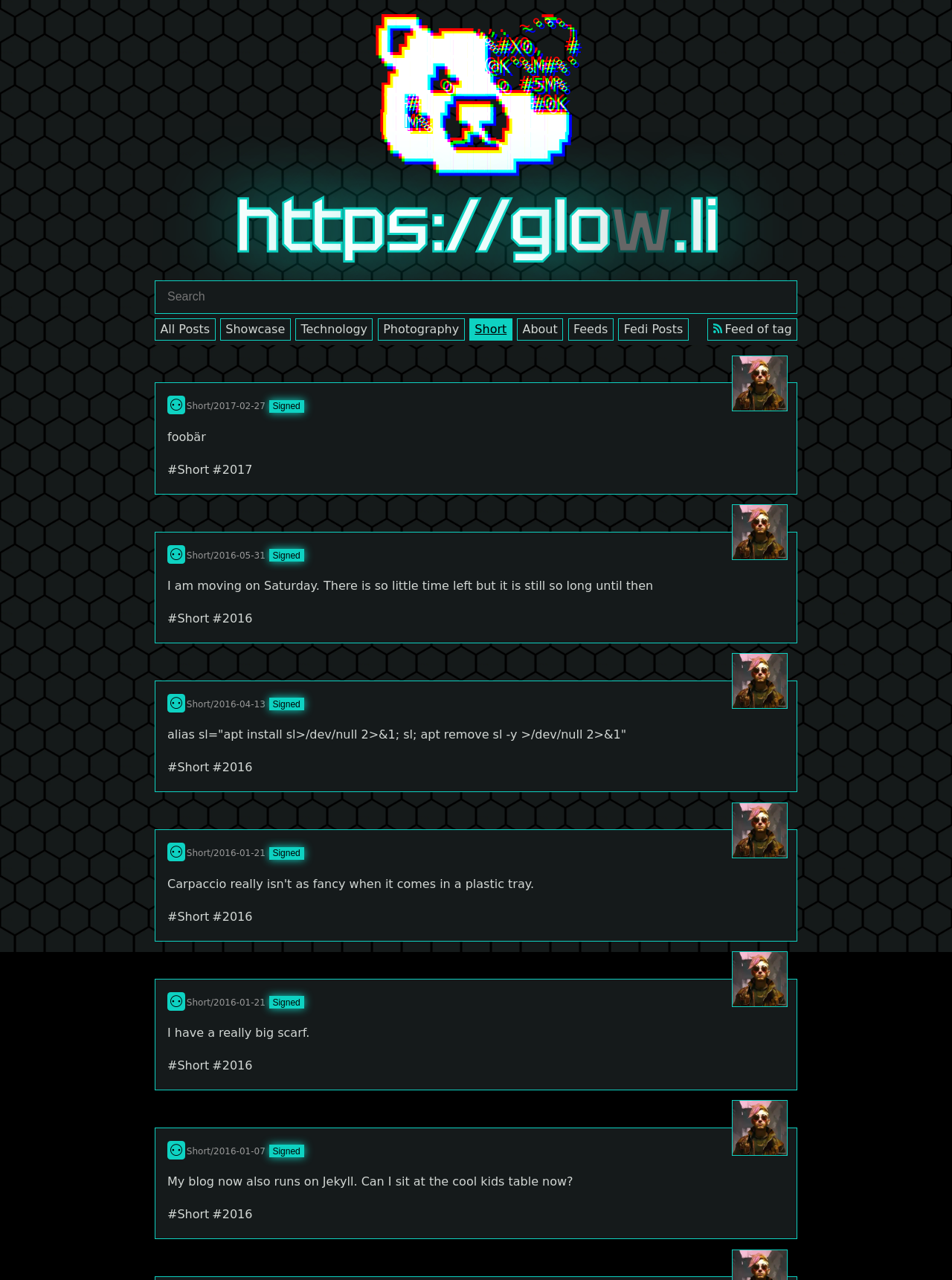Examine the image and give a thorough answer to the following question:
What is the avatar of the user 'glow'?

The avatar of the user 'glow' is an image, as indicated by the image element with the text 'Avatar of glow' which is located next to the user's name.